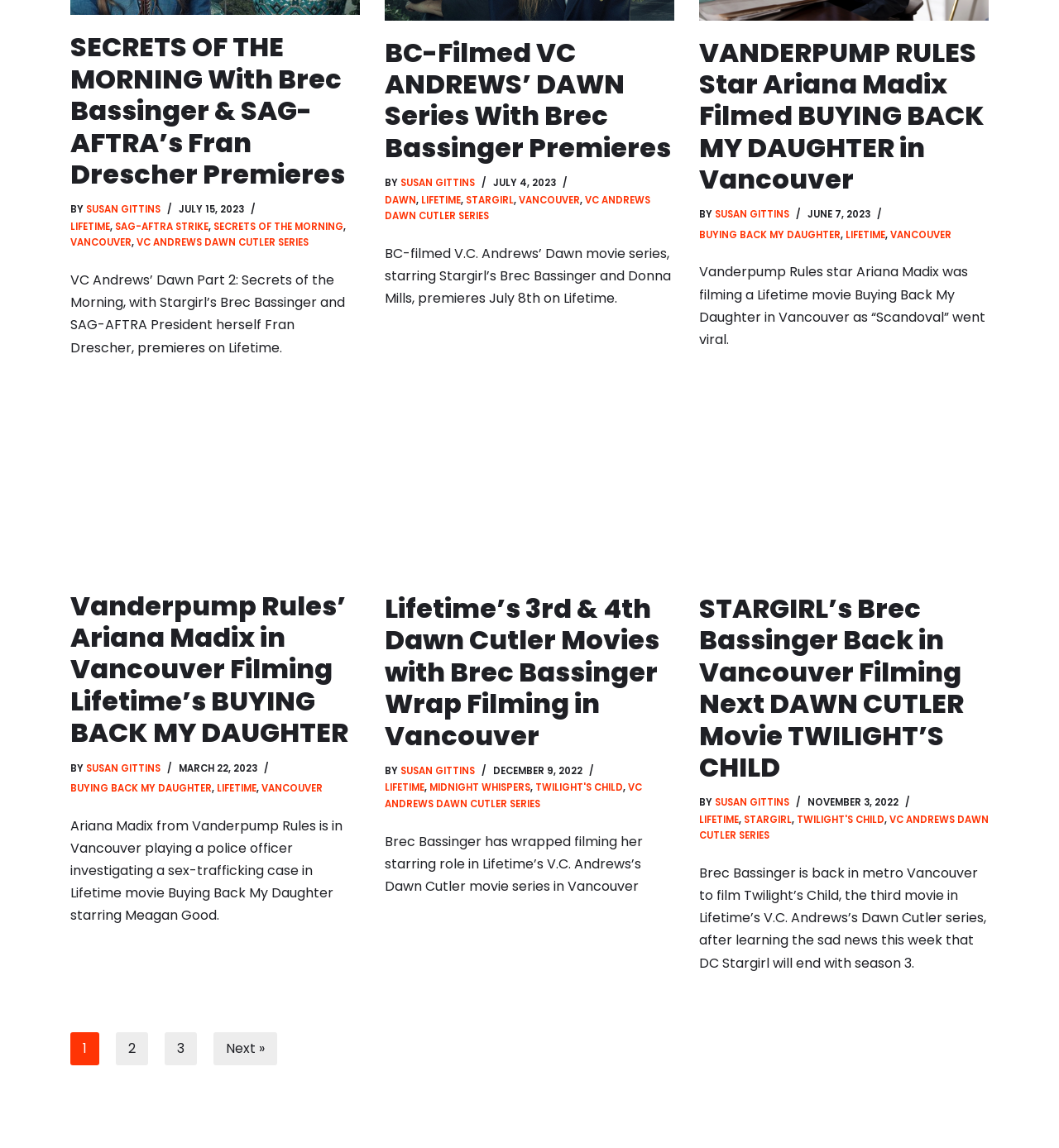Answer the question in a single word or phrase:
What is the title of the first article?

SECRETS OF THE MORNING With Brec Bassinger & SAG-AFTRA’s Fran Drescher Premieres